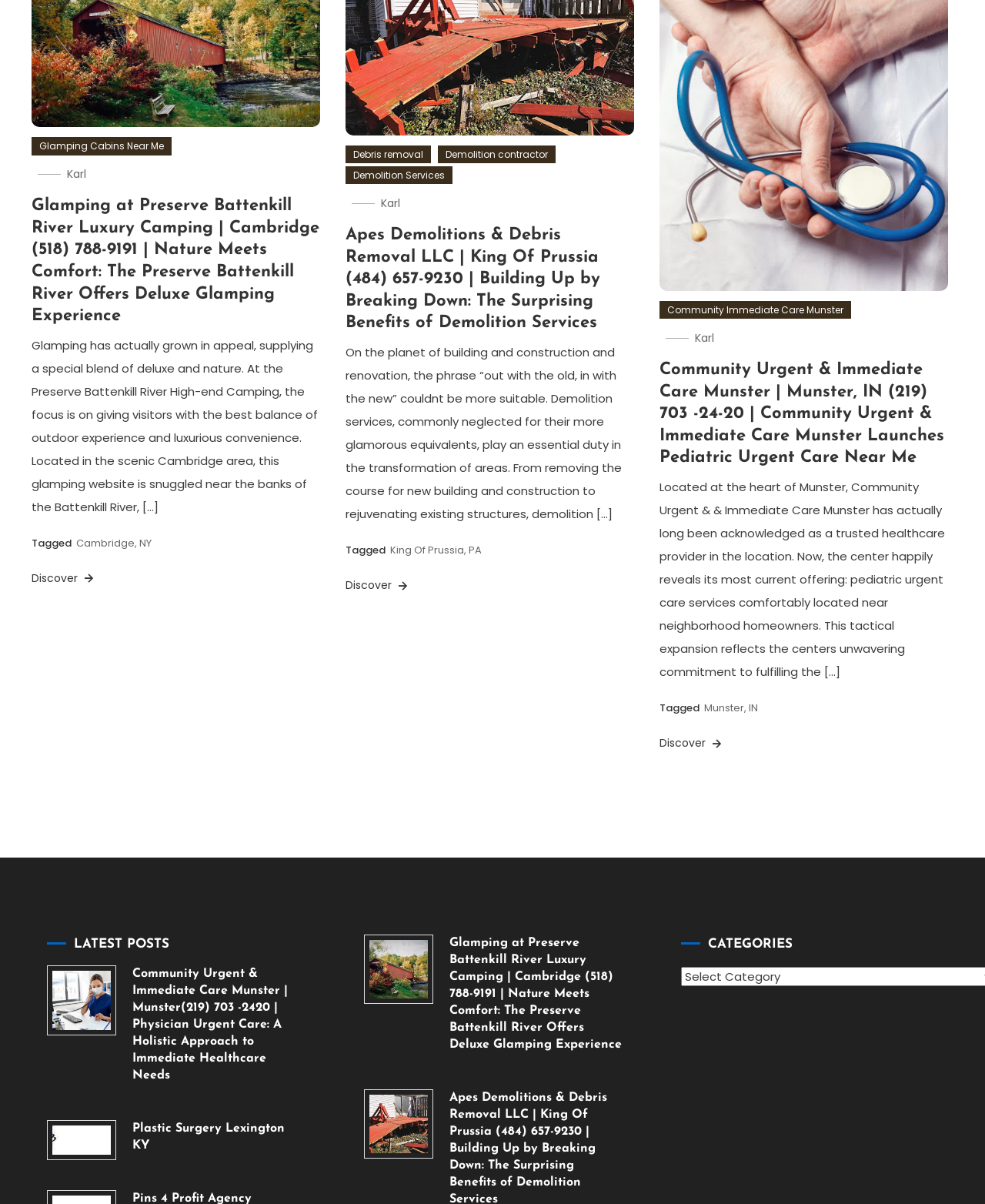Given the element description Debris removal, specify the bounding box coordinates of the corresponding UI element in the format (top-left x, top-left y, bottom-right x, bottom-right y). All values must be between 0 and 1.

[0.351, 0.121, 0.438, 0.136]